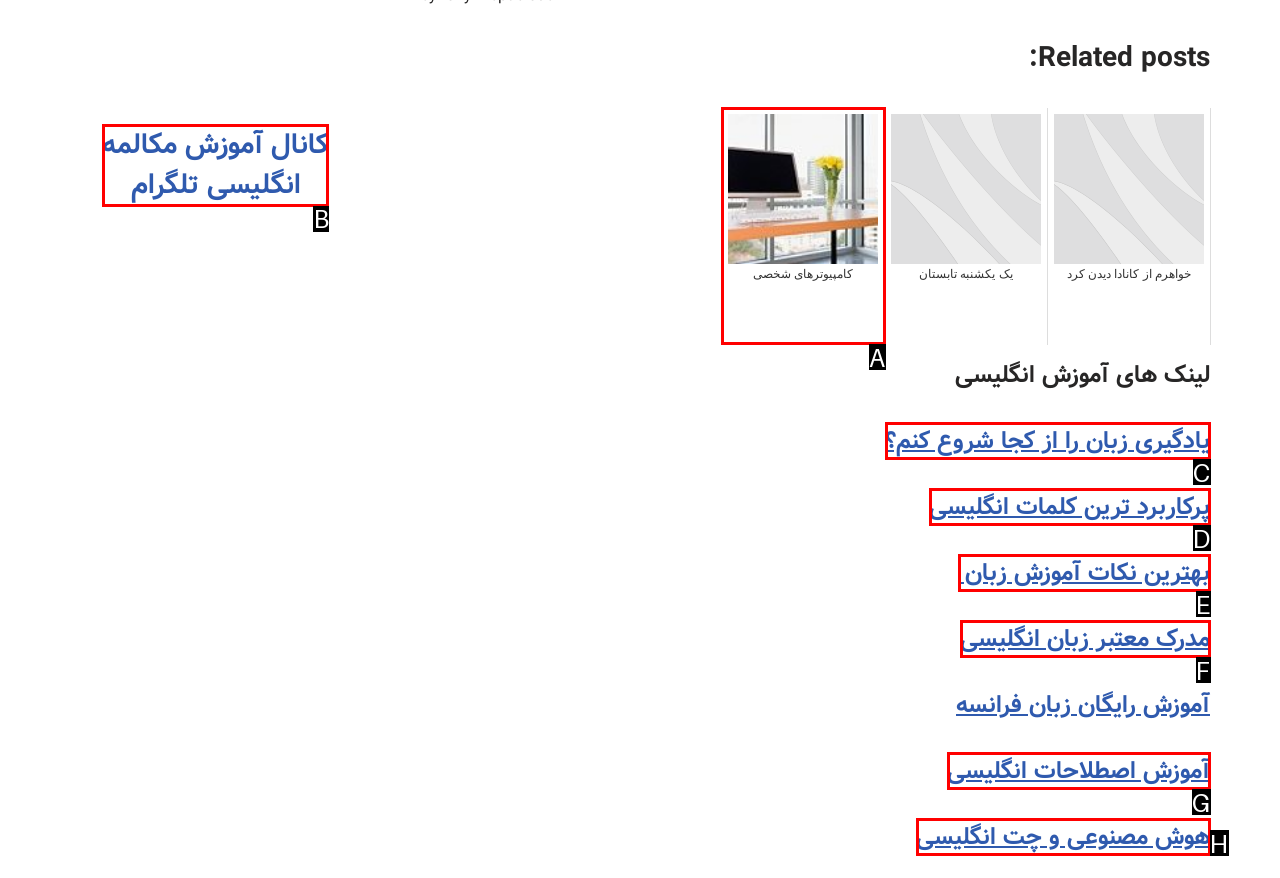Decide which HTML element to click to complete the task: Check 'کانال آموزش مکالمه انگلیسی تلگرام' link Provide the letter of the appropriate option.

B